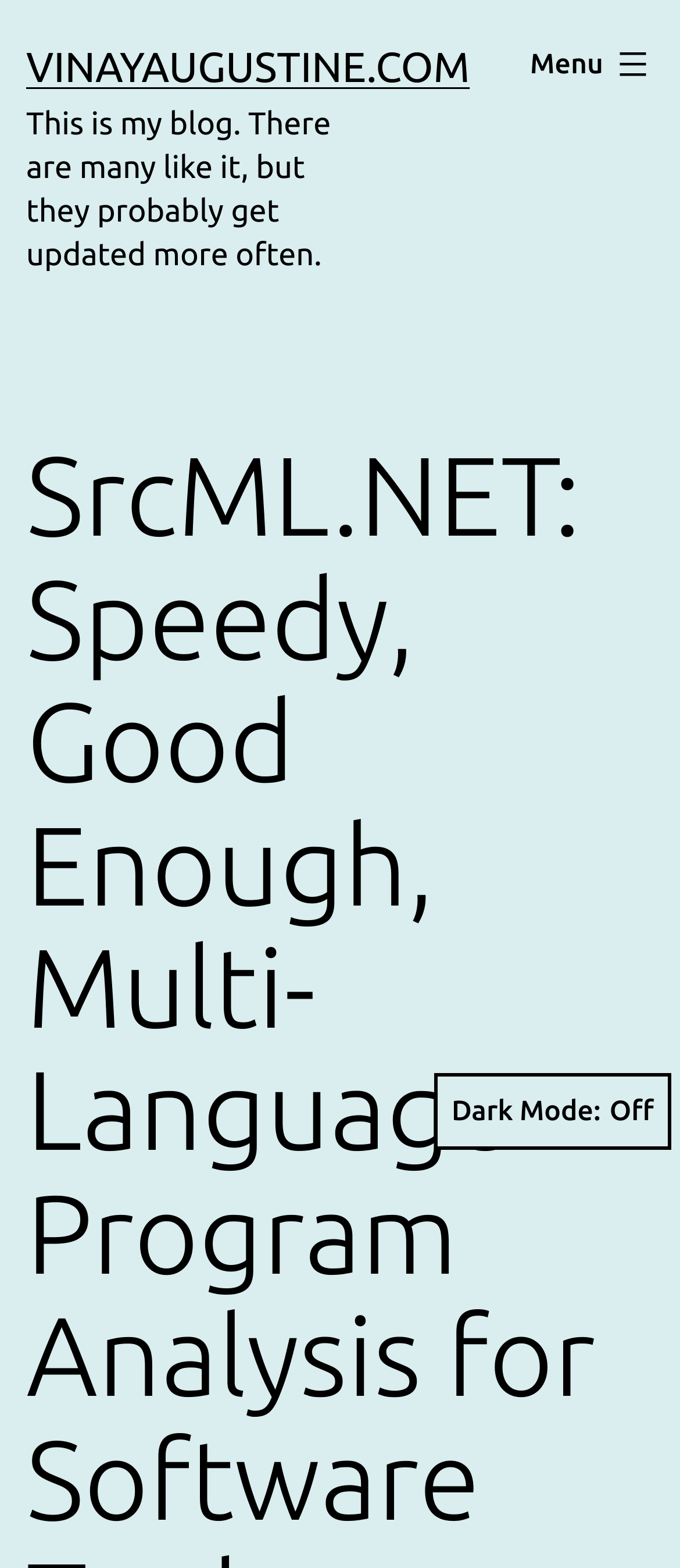Given the following UI element description: "vinayaugustine.com", find the bounding box coordinates in the webpage screenshot.

[0.038, 0.027, 0.691, 0.057]